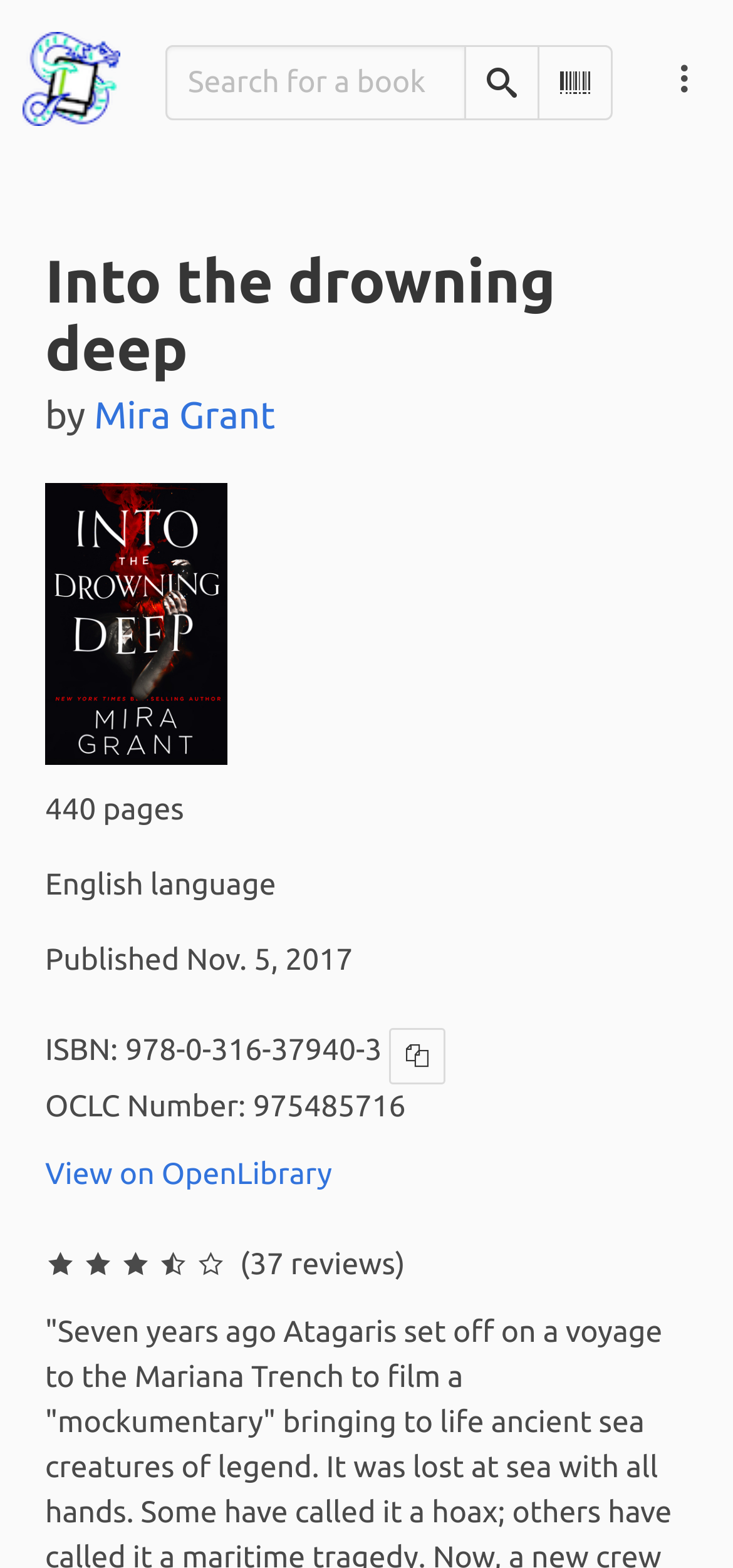What is the average rating of the book?
Please answer the question as detailed as possible based on the image.

The average rating of the book can be found in the static text element with the text '4 stars'.